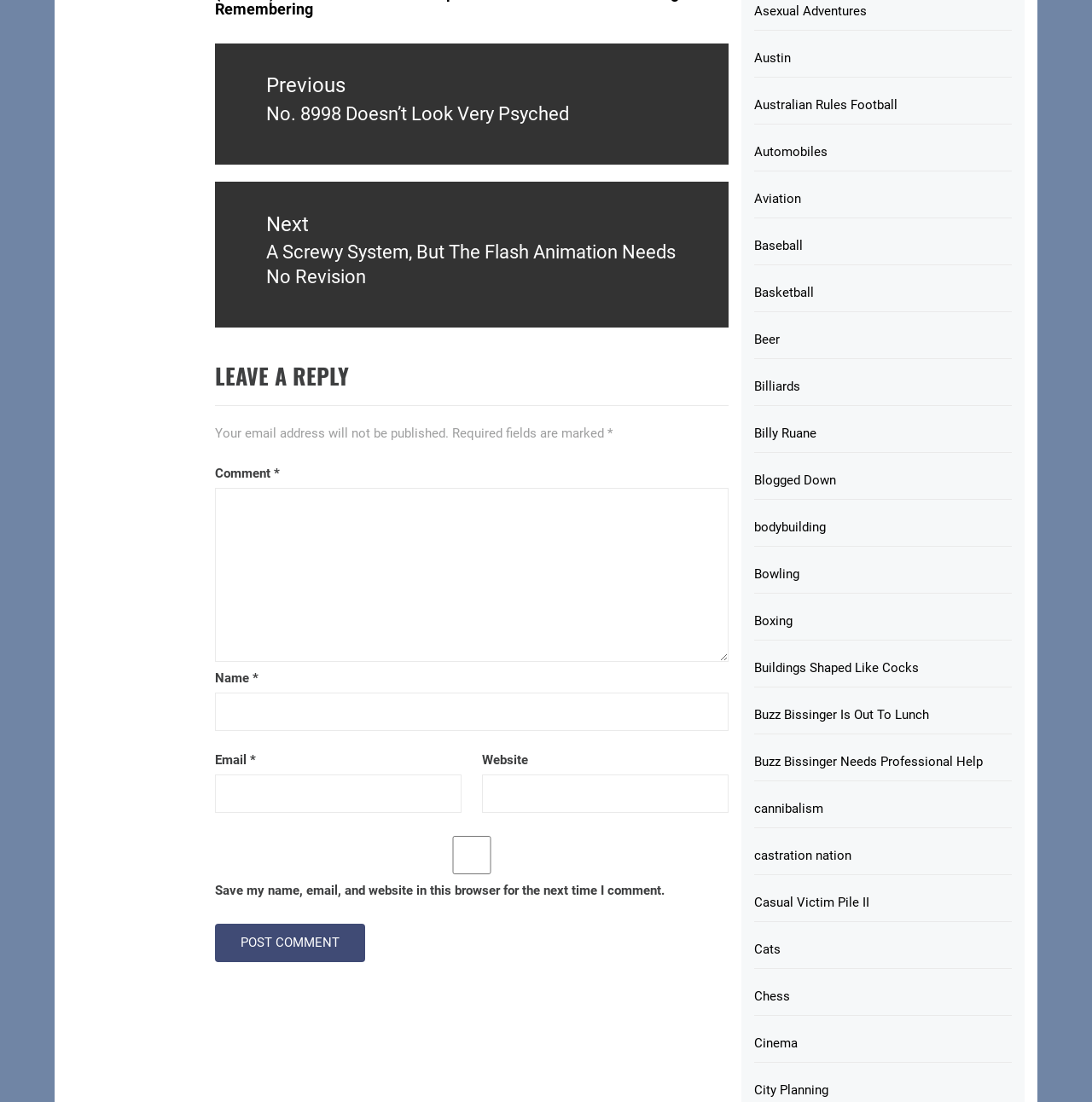Determine the bounding box coordinates of the target area to click to execute the following instruction: "Click on the link 'Asexual Adventures'."

[0.725, 0.031, 0.927, 0.065]